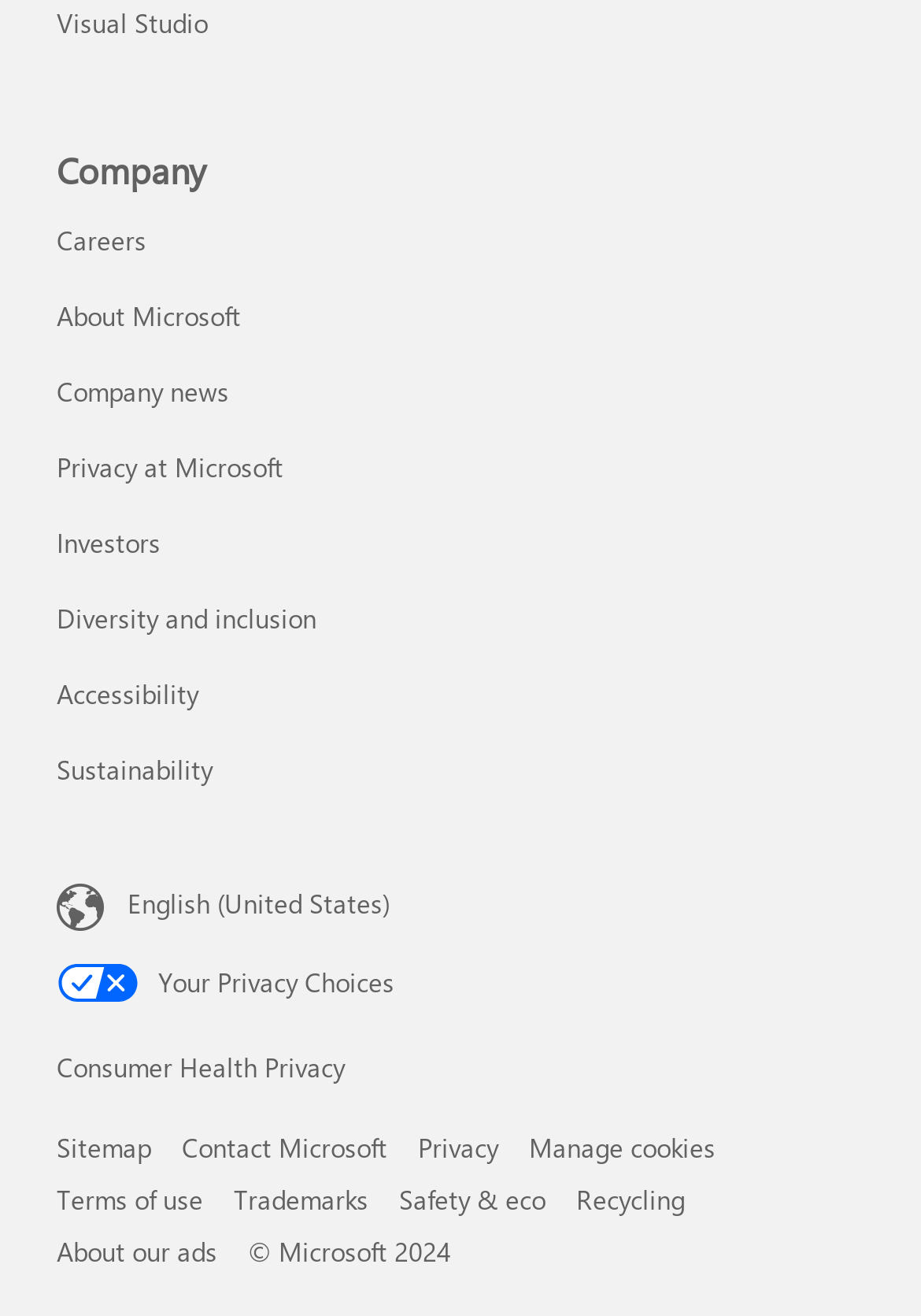Please give a short response to the question using one word or a phrase:
How many links are under the 'Company' heading?

7